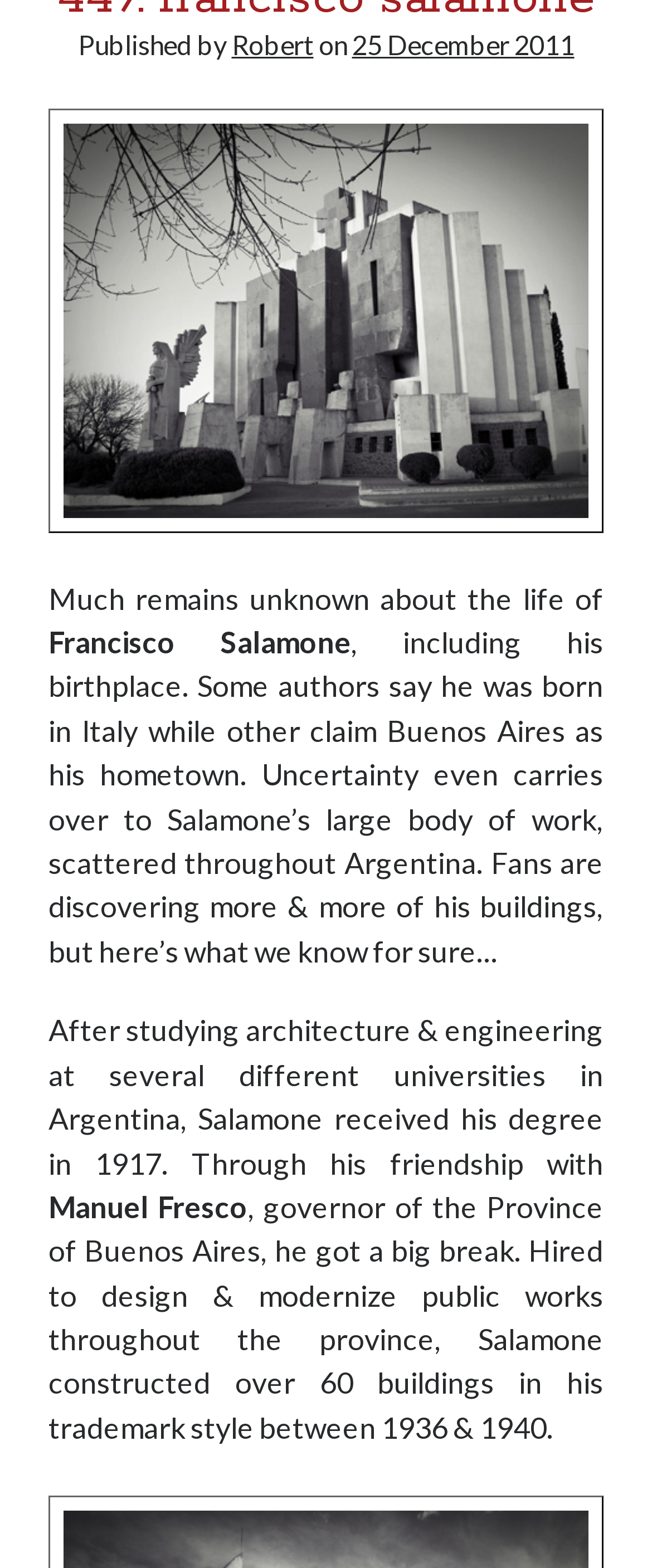Find the bounding box coordinates for the element described here: "Current events".

[0.077, 0.018, 0.3, 0.035]